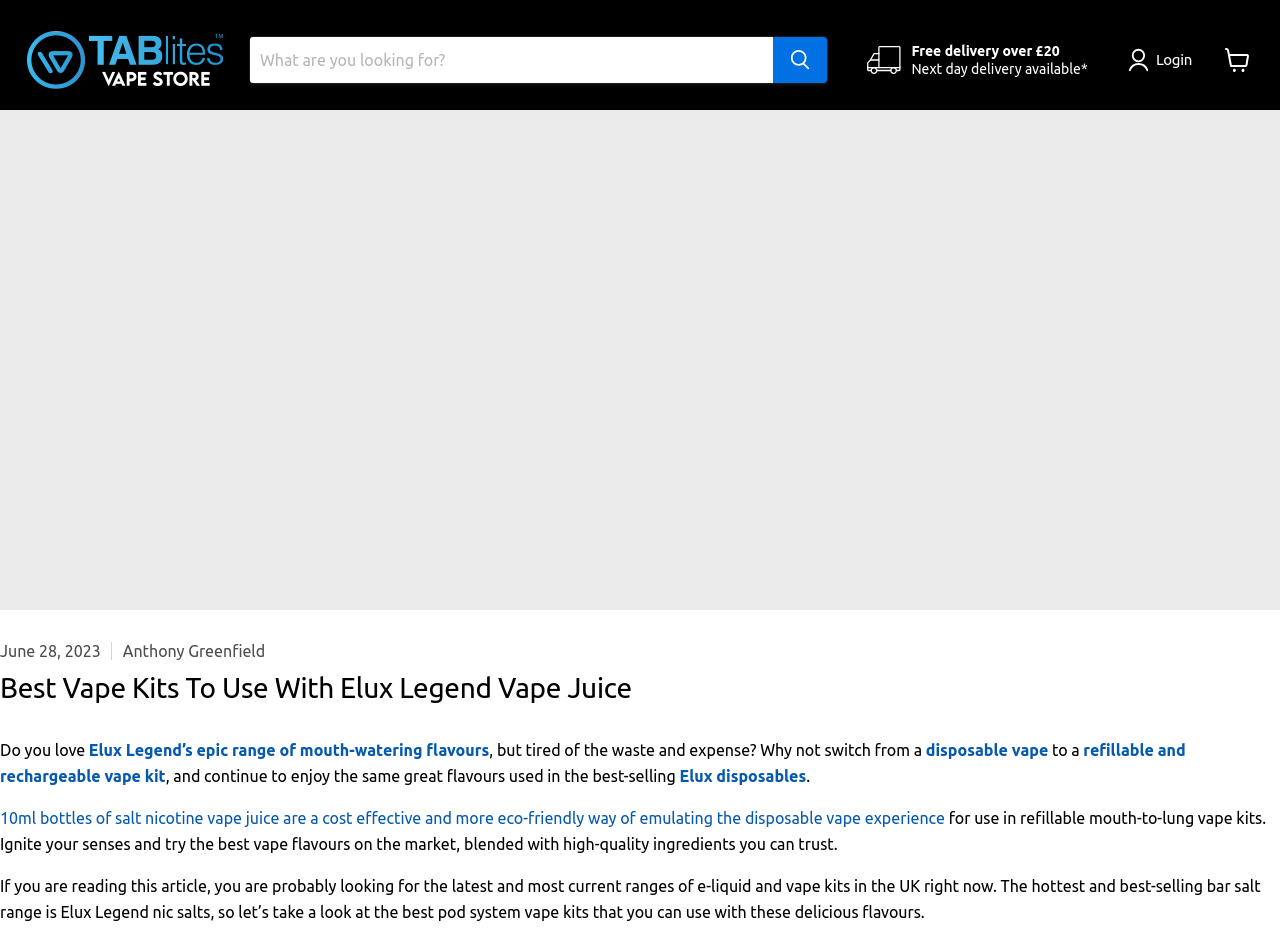Find the bounding box coordinates for the element described here: "parent_node: Search name="s"".

None